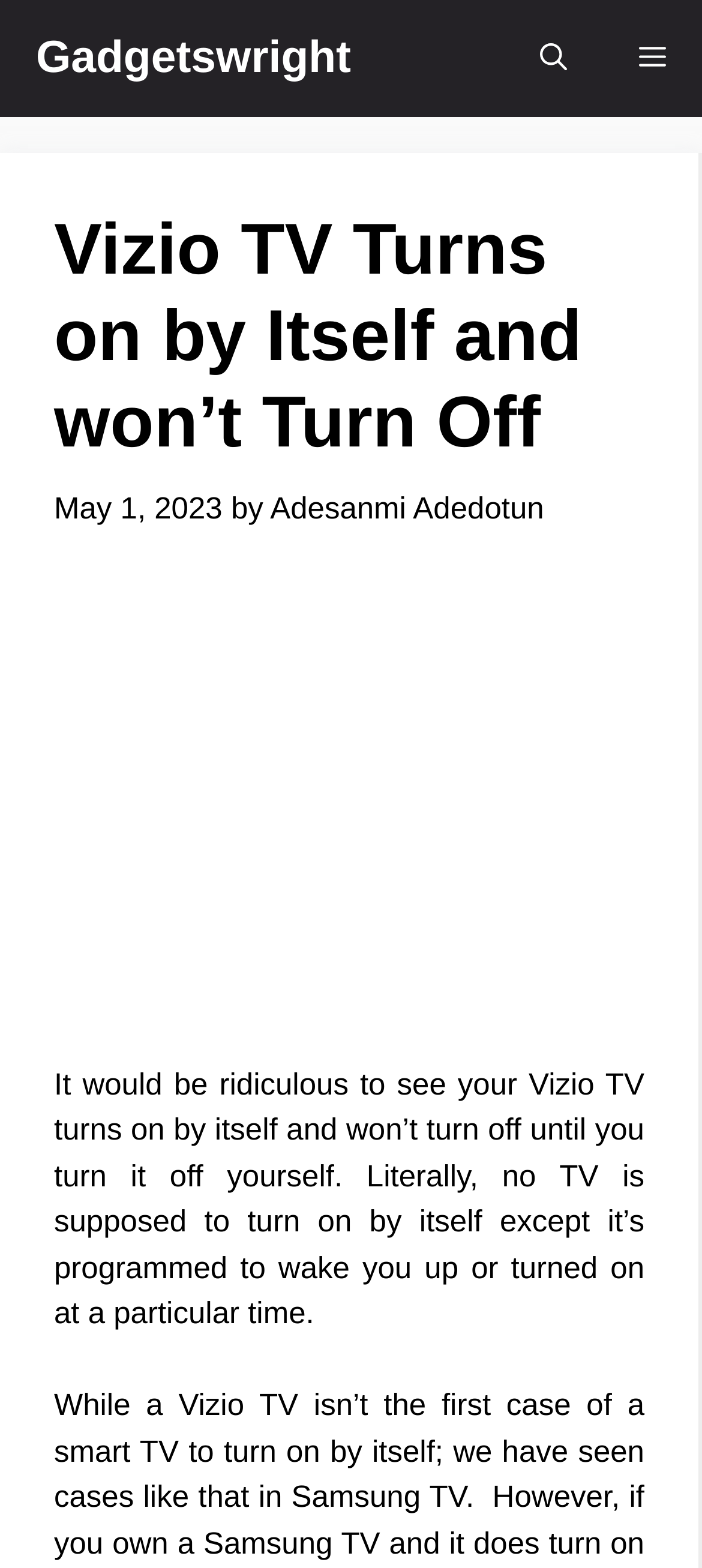Respond with a single word or short phrase to the following question: 
What is the tone of the article?

Informative